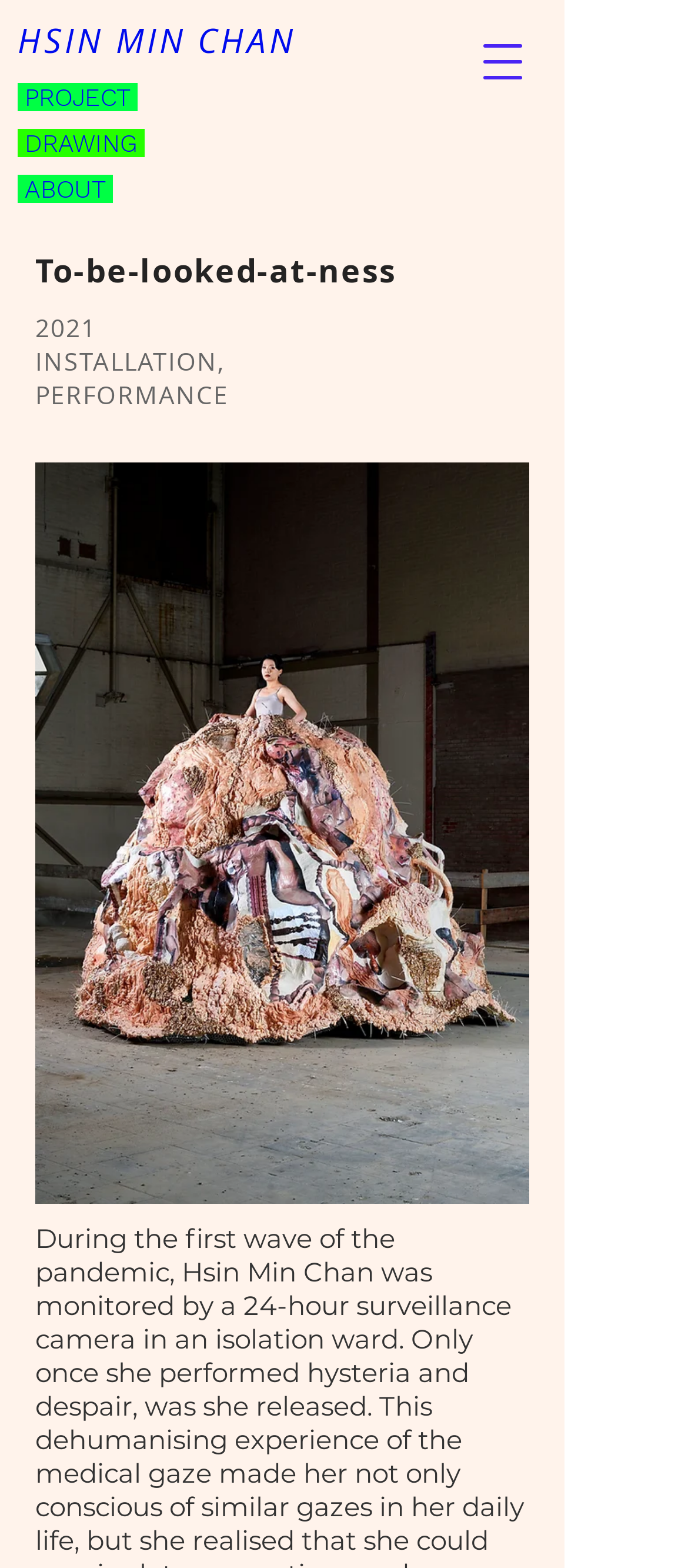Use a single word or phrase to respond to the question:
How many navigation menu items are there?

1